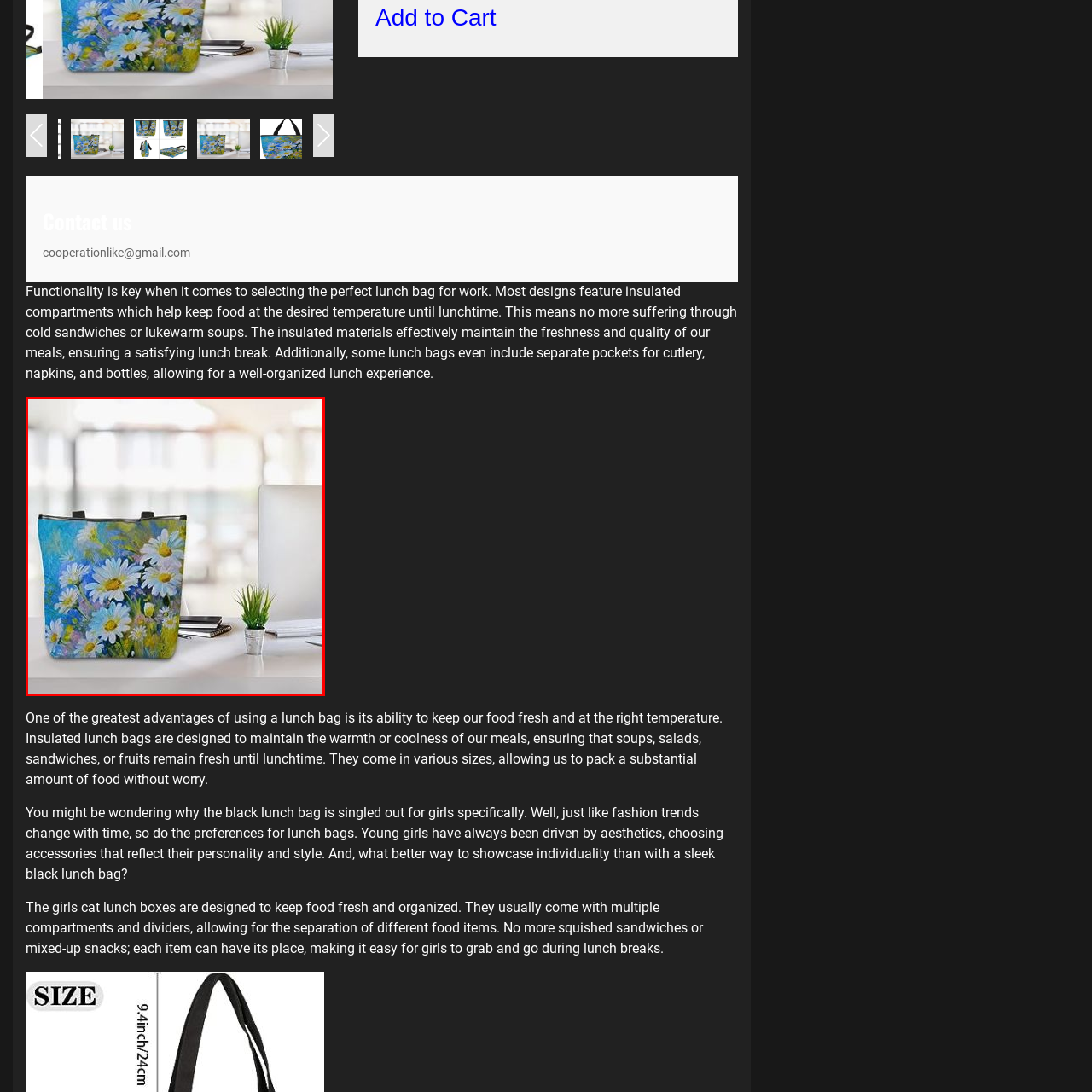Focus on the highlighted area in red, What type of plant is on the desk? Answer using a single word or phrase.

small green plant